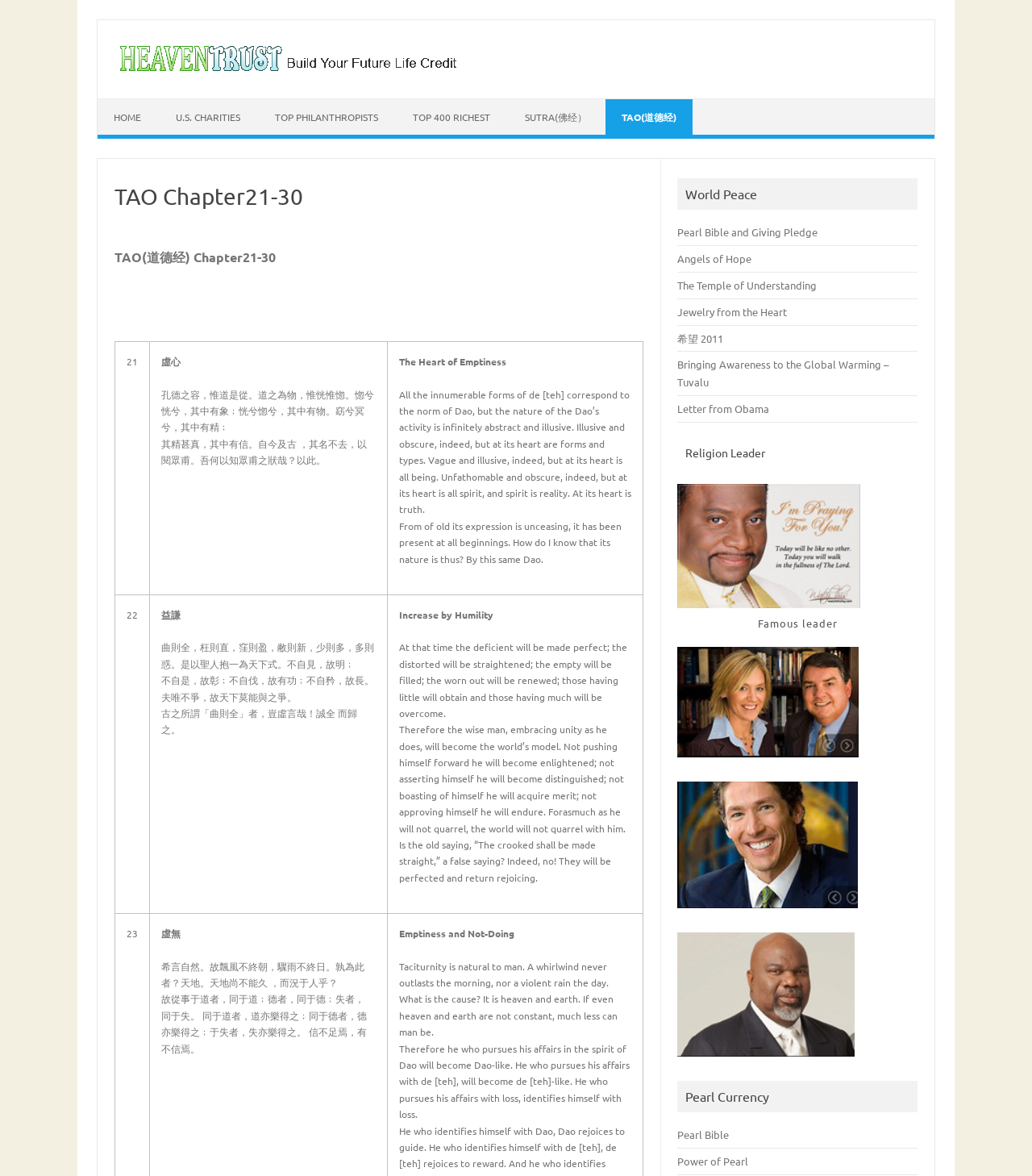What is the main topic of this webpage?
Please respond to the question with a detailed and informative answer.

Based on the webpage structure and content, it appears that the main topic of this webpage is TAO Chapter21-30, which is a section of the Tao Te Ching, an ancient Chinese philosophical text. The webpage contains a header with the title 'TAO Chapter21-30' and a table with chapter content, indicating that the webpage is focused on this specific topic.